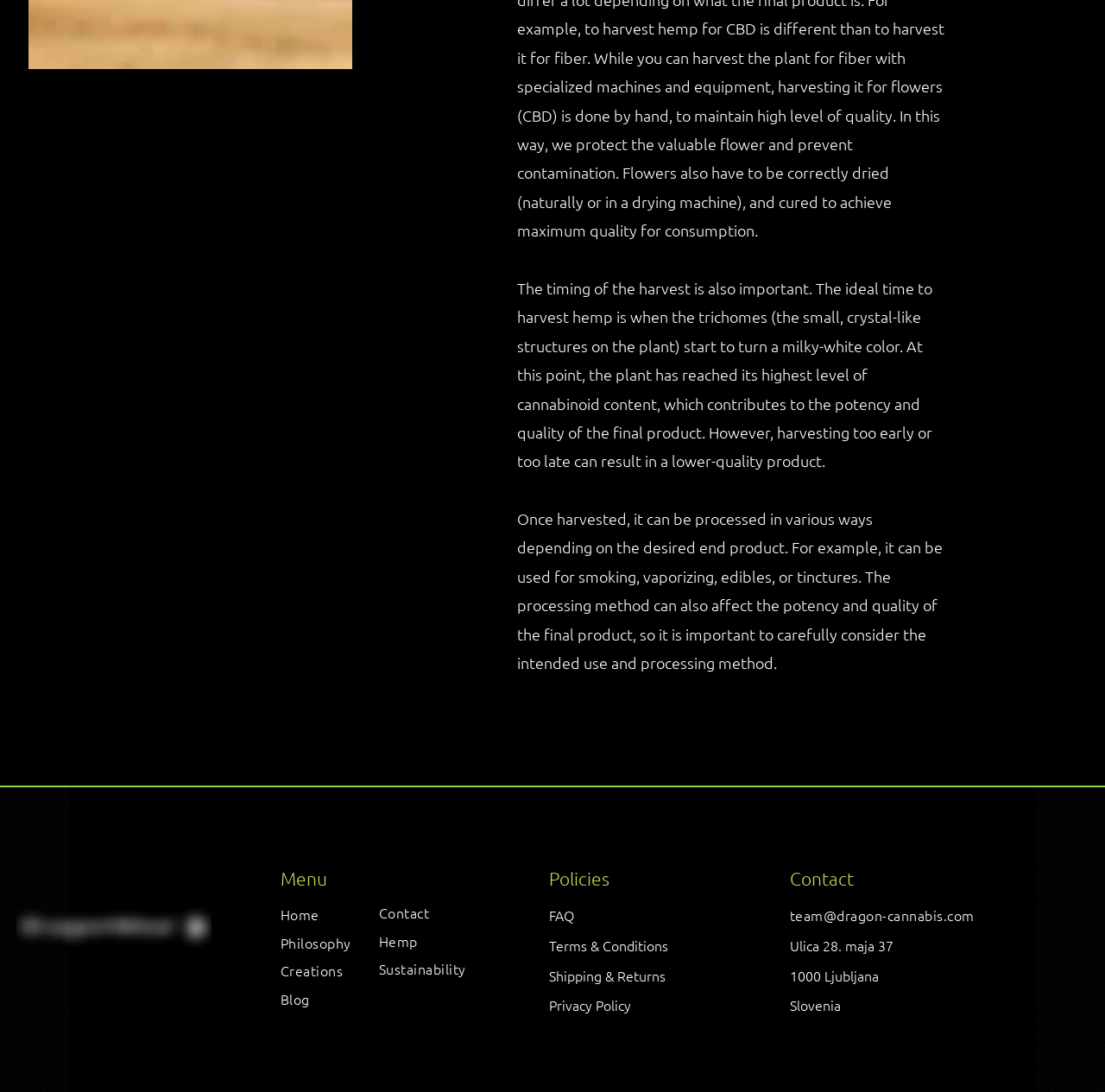What are the different ways hemp can be processed?
Please analyze the image and answer the question with as much detail as possible.

According to the text, once harvested, hemp can be processed in various ways depending on the desired end product. The text specifically mentions that it can be used for smoking, vaporizing, edibles, or tinctures.